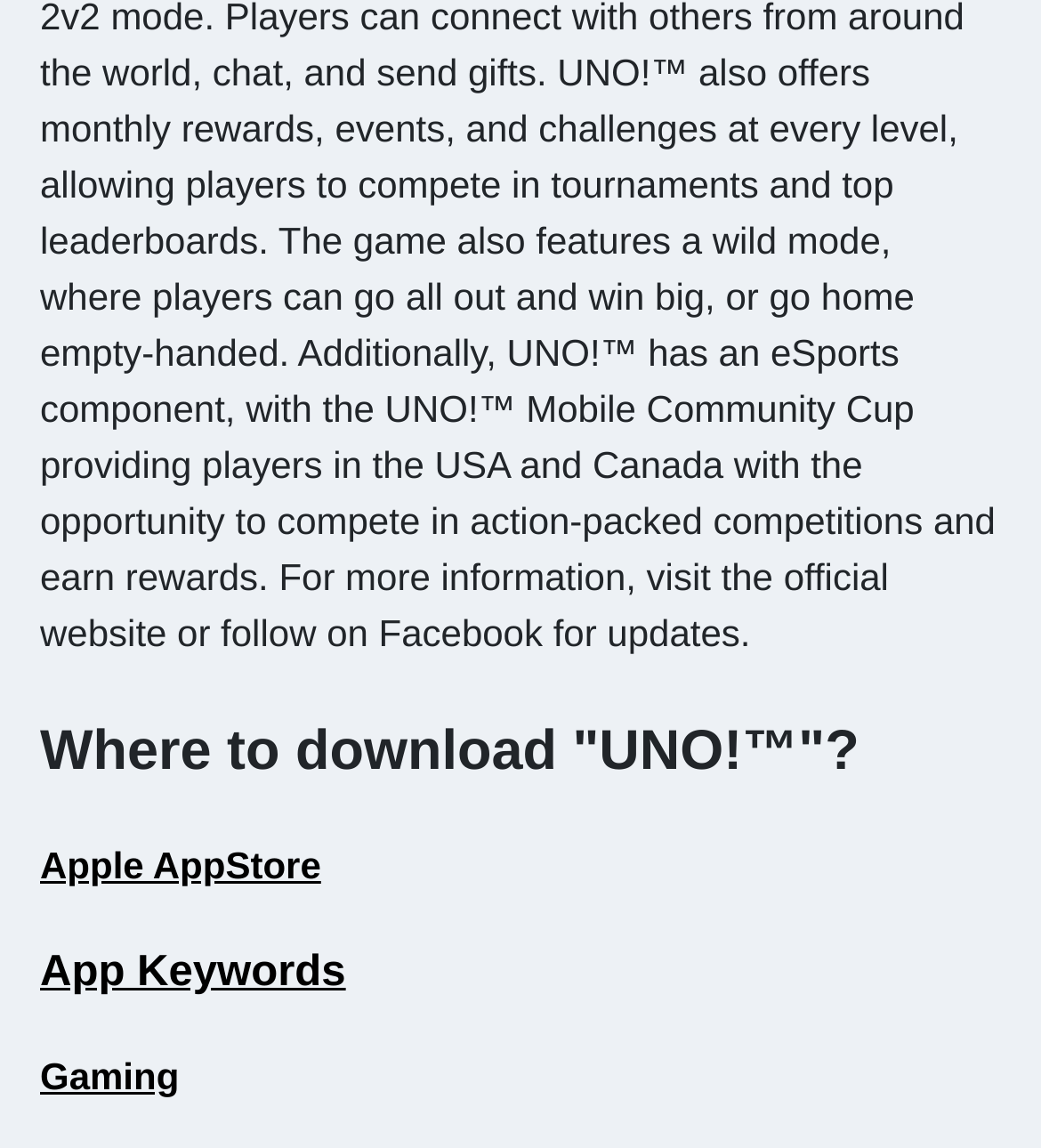Given the element description "Apple AppStore", identify the bounding box of the corresponding UI element.

[0.038, 0.736, 0.308, 0.773]